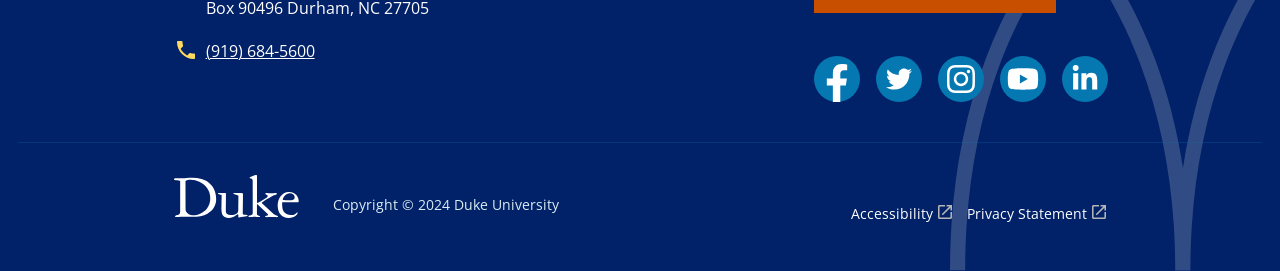What is the phone number on the webpage?
Can you offer a detailed and complete answer to this question?

The phone number can be found on the top section of the webpage, next to an image, and is a clickable link.